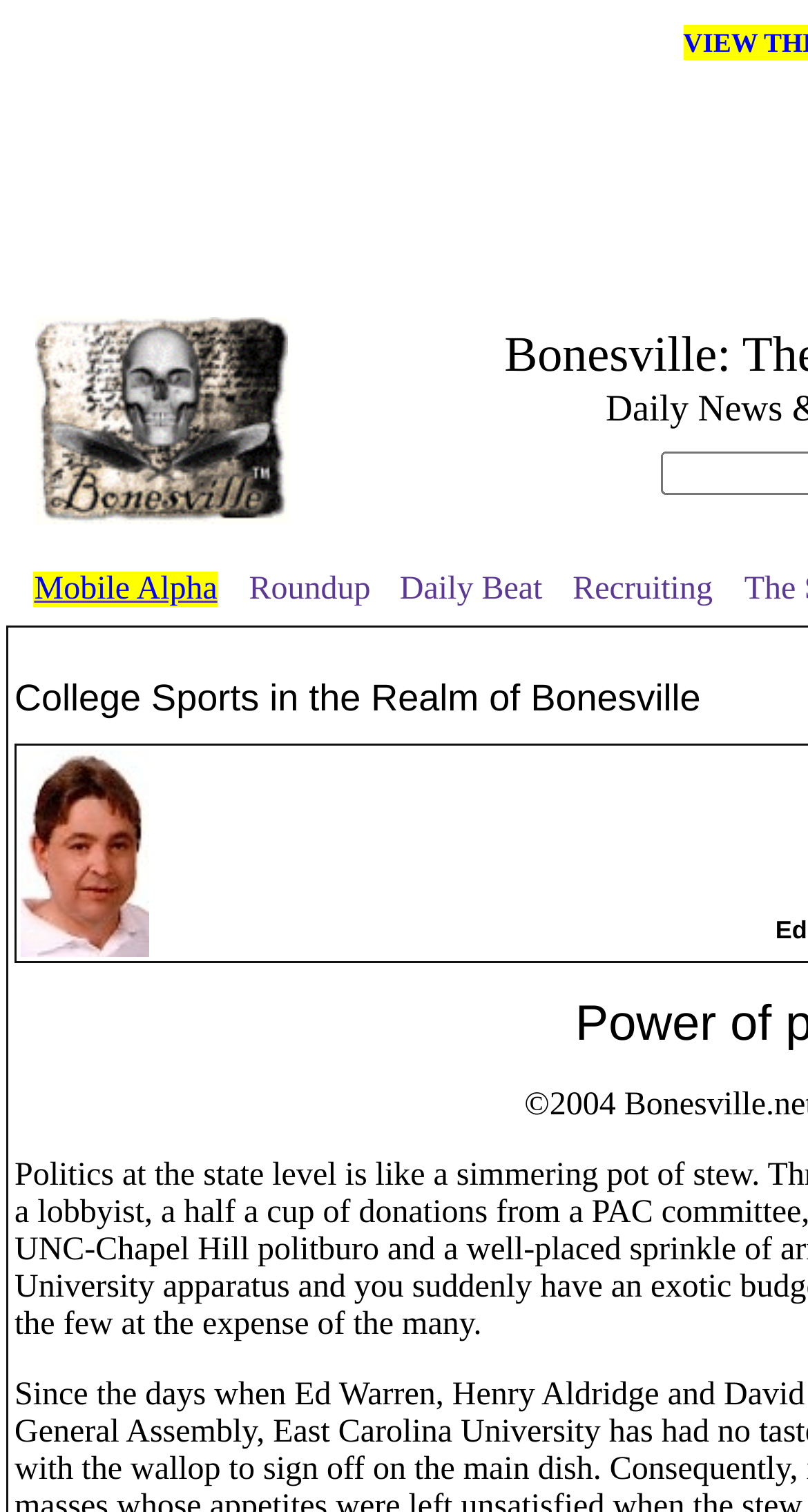Provide the bounding box coordinates of the UI element this sentence describes: "Roundup".

[0.308, 0.378, 0.459, 0.401]